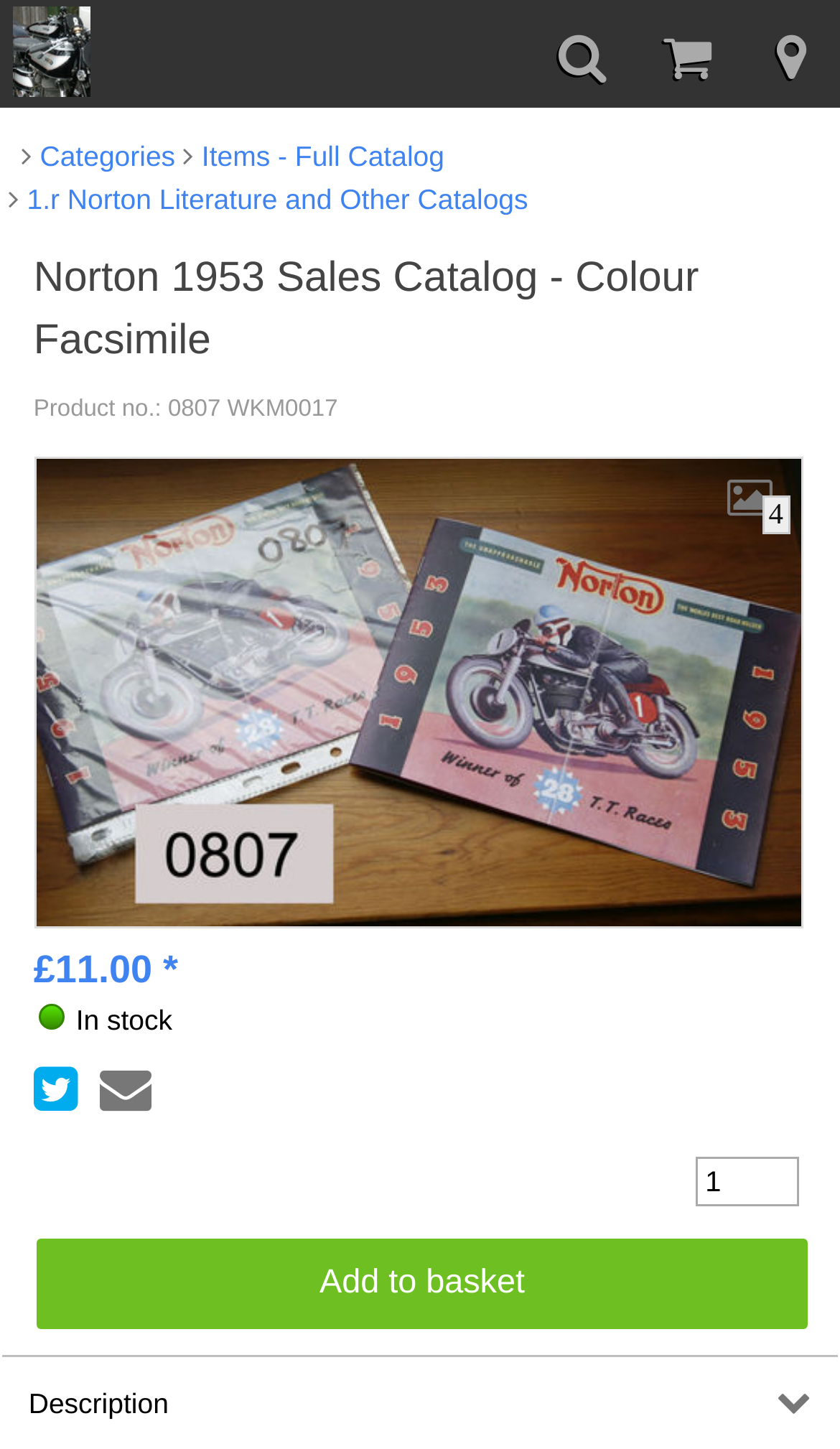Find the bounding box coordinates for the area that should be clicked to accomplish the instruction: "Select a category".

None